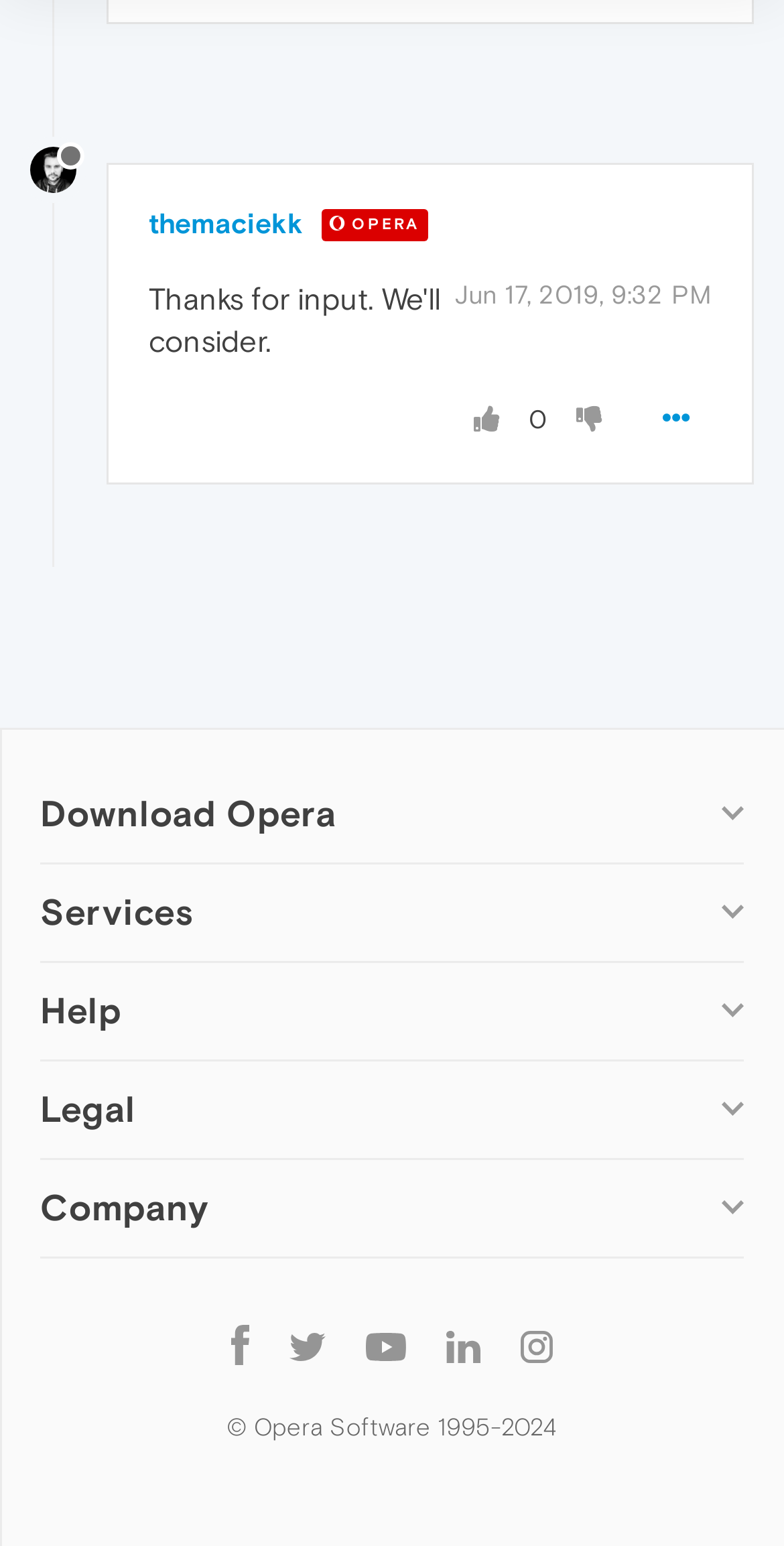Please predict the bounding box coordinates (top-left x, top-left y, bottom-right x, bottom-right y) for the UI element in the screenshot that fits the description: Jun 17, 2019, 9:32 PM

[0.579, 0.18, 0.908, 0.2]